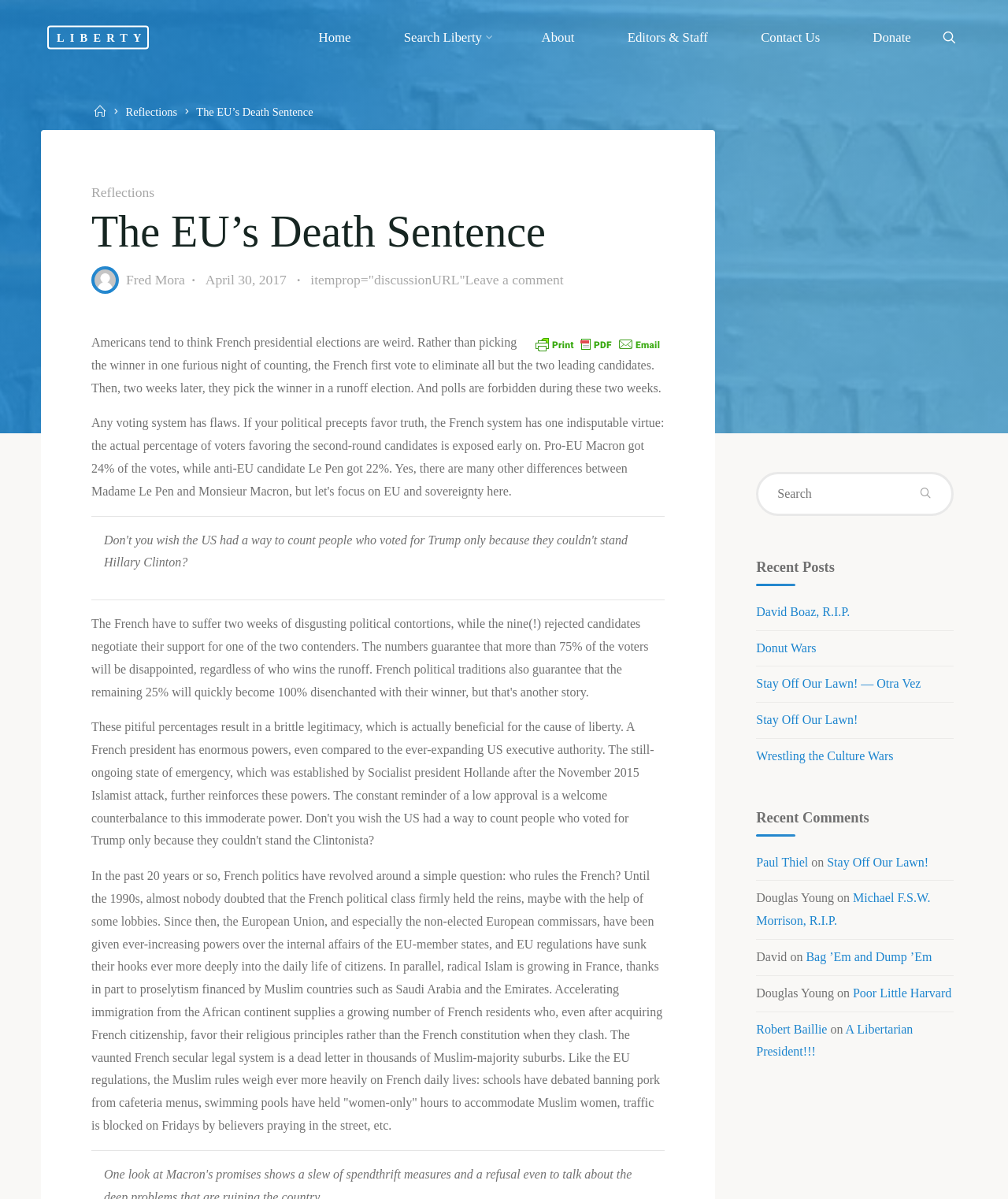Give a one-word or short phrase answer to the question: 
What is the purpose of the 'Back to Top' button?

To scroll to the top of the page